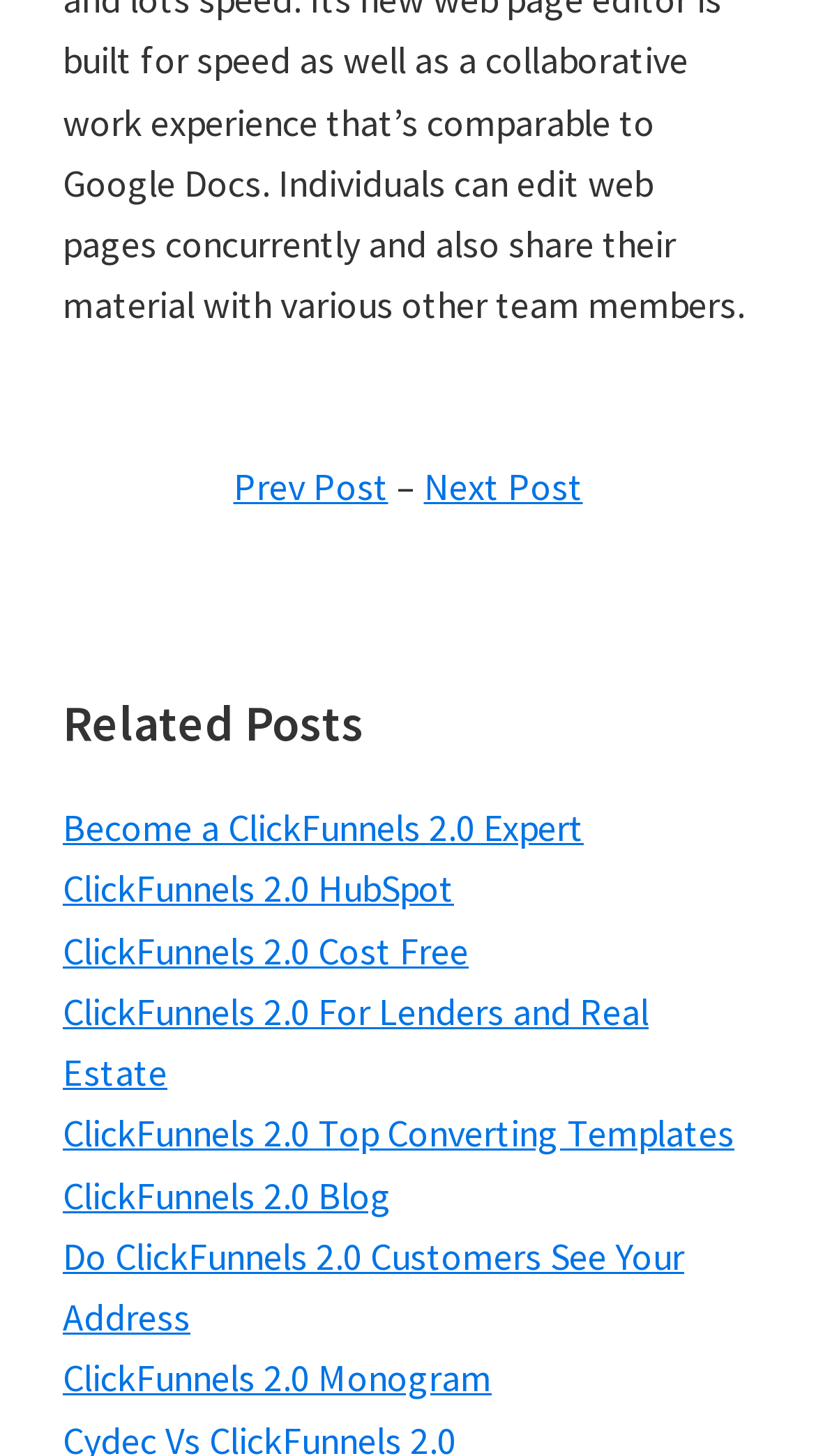Identify the bounding box coordinates of the element to click to follow this instruction: 'Read about Merle French Bulldog'. Ensure the coordinates are four float values between 0 and 1, provided as [left, top, right, bottom].

None